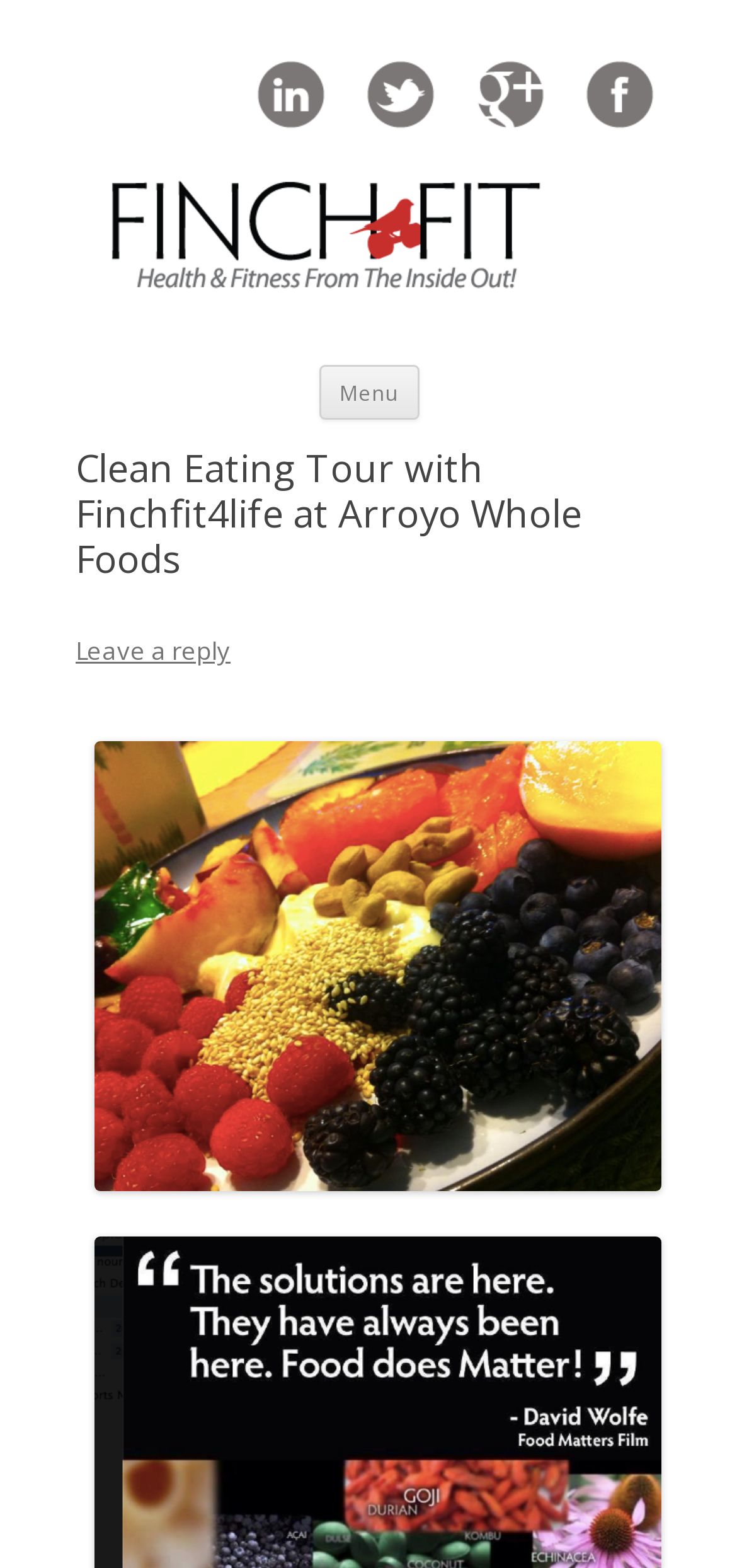What is the number of images at the top of the page?
Provide a fully detailed and comprehensive answer to the question.

I counted the number of image elements at the top of the page, which are [140], [141], [142], and [143], and found that there are 4 images.